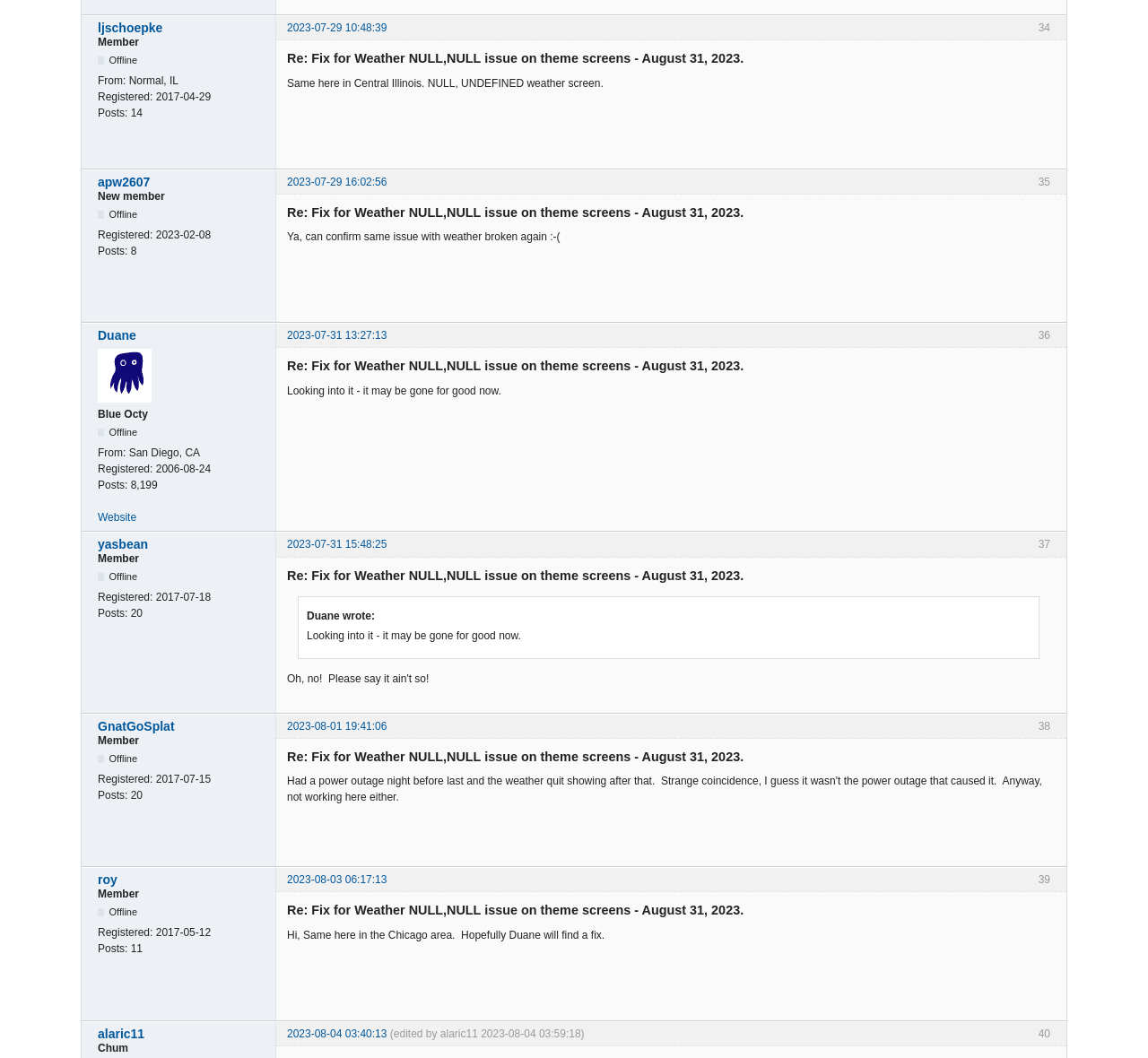Could you determine the bounding box coordinates of the clickable element to complete the instruction: "Read post by Duane"? Provide the coordinates as four float numbers between 0 and 1, i.e., [left, top, right, bottom].

[0.25, 0.335, 0.915, 0.358]